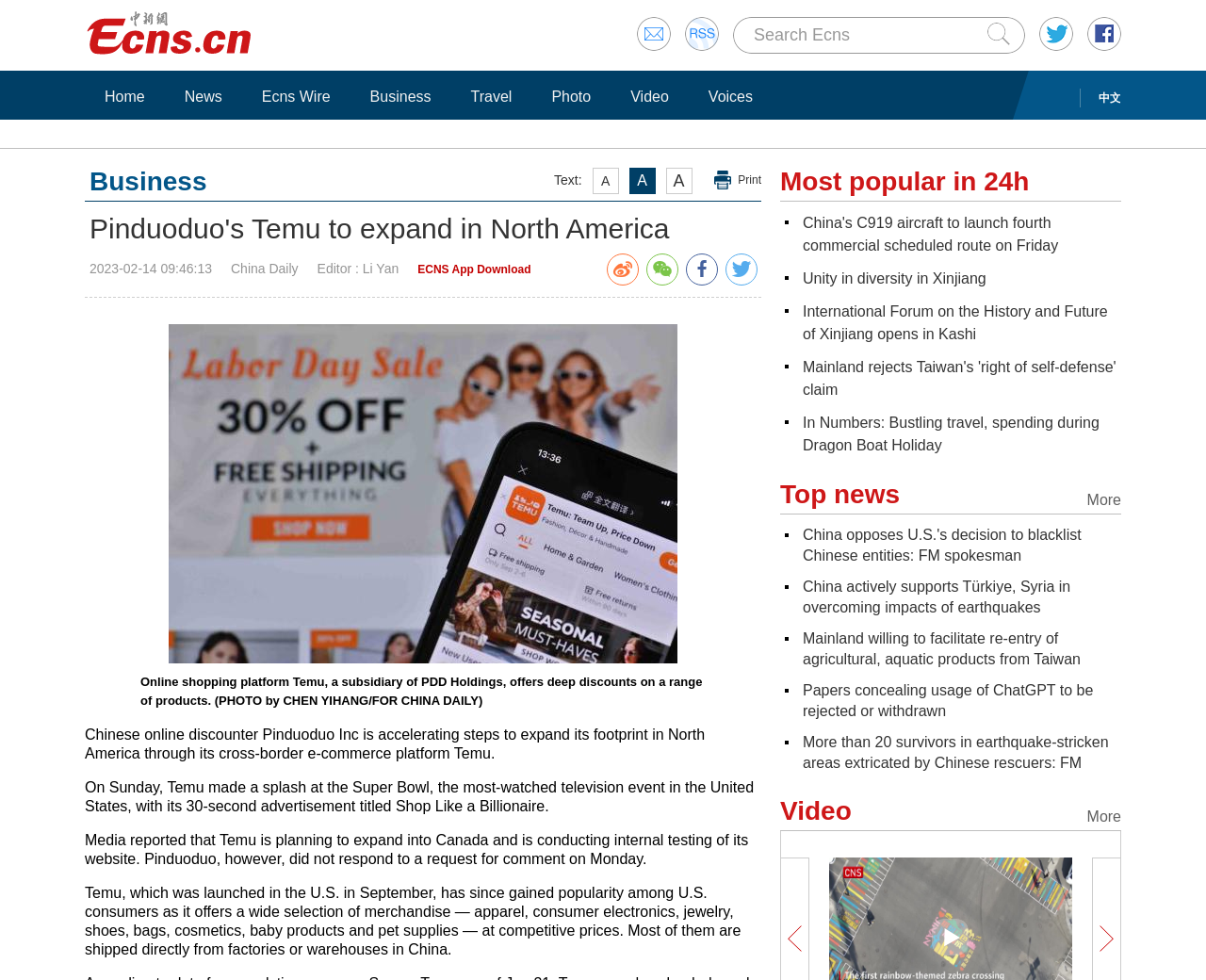Carefully examine the image and provide an in-depth answer to the question: What is the name of the newspaper that published the article?

The article mentions 'China Daily' as the source of the news, and it is also mentioned in the static text '2023-02-14 09:46:13 China Daily'.